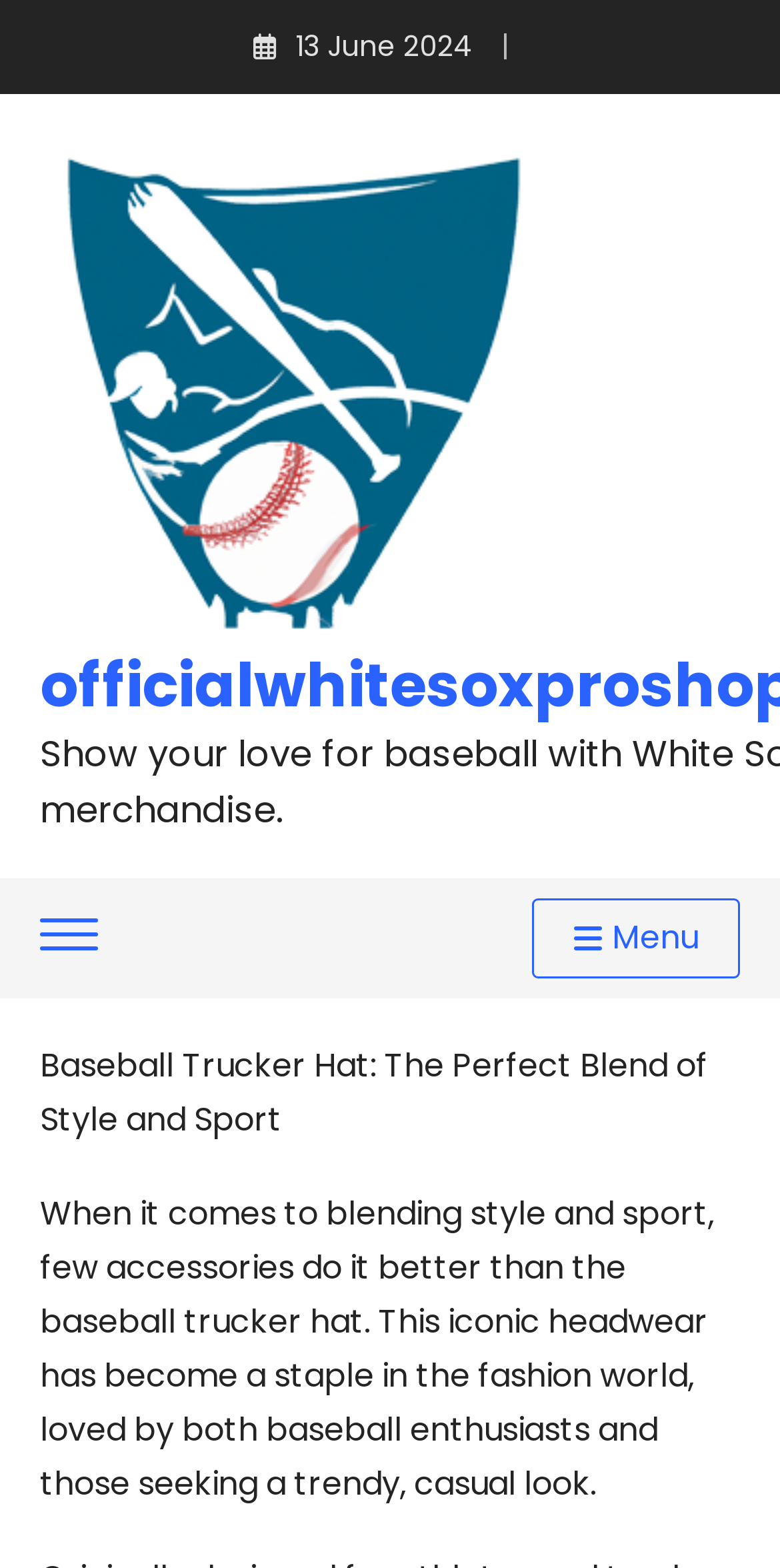Describe the entire webpage, focusing on both content and design.

The webpage is about the baseball trucker hat, showcasing its perfect blend of style and sport. At the top, there is a date "13 June 2024" displayed prominently. Below the date, there is a link to "officialwhitesoxproshop.com" accompanied by an image of the same name, taking up a significant portion of the top section. 

To the right of the link and image, there is a small button with no text. On the opposite side, towards the bottom right corner, there is a menu button with a hamburger icon. When expanded, the menu displays a title "Baseball Trucker Hat: The Perfect Blend of Style and Sport" followed by a paragraph describing the baseball trucker hat as a staple in the fashion world, loved by both baseball enthusiasts and those seeking a trendy, casual look.